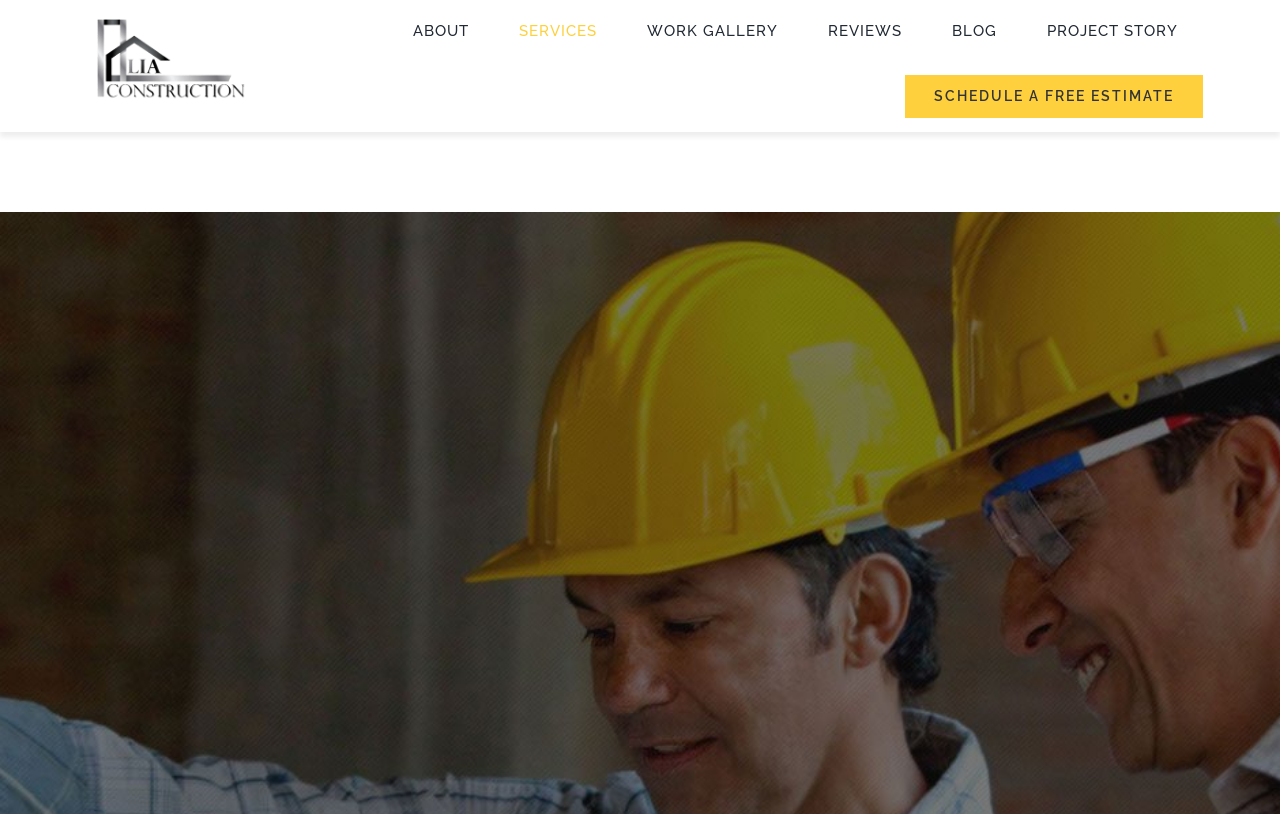What is the position of the 'REVIEWS' link?
Look at the image and answer the question with a single word or phrase.

Fourth from the left